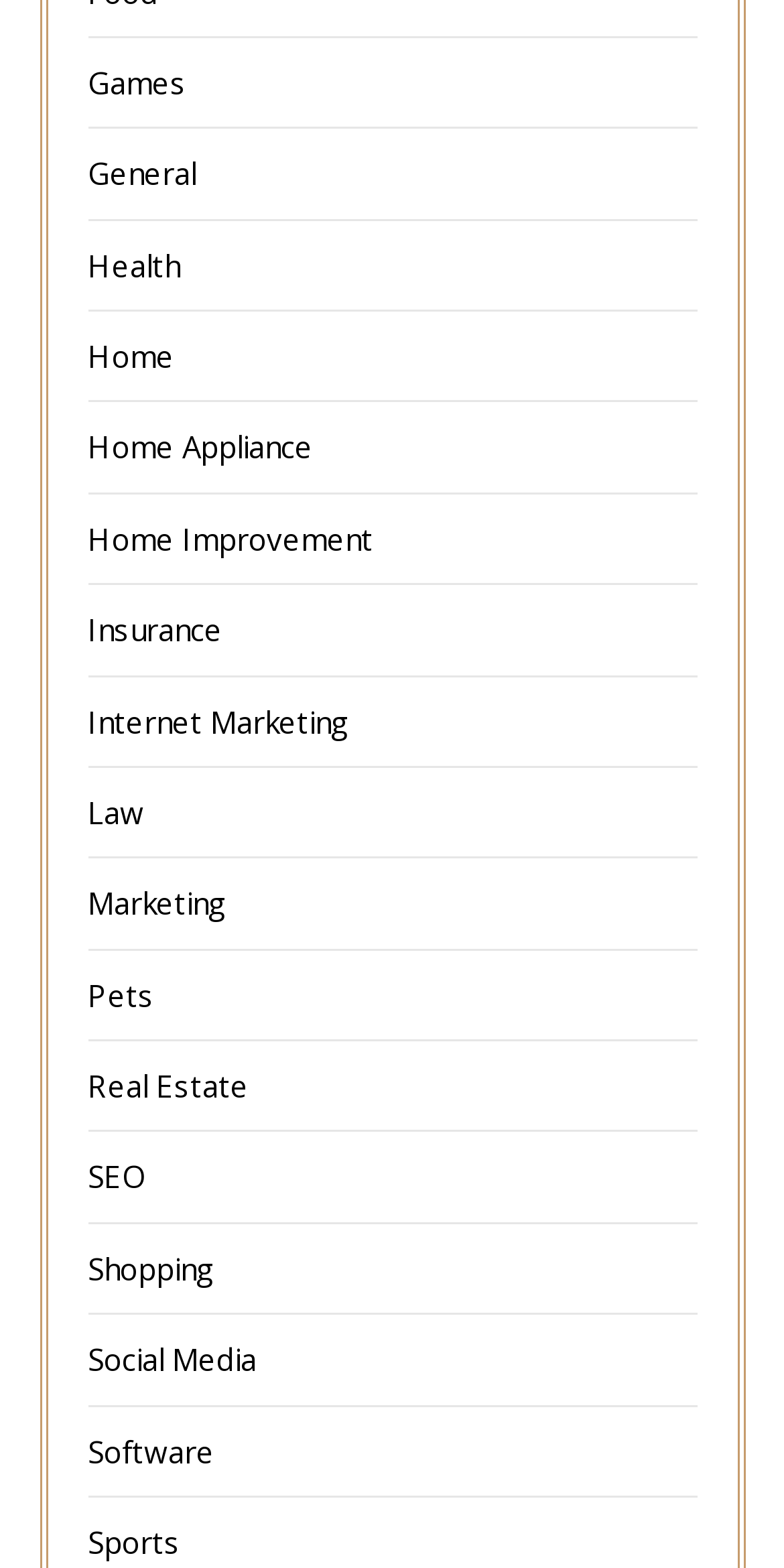Locate the bounding box coordinates of the element that should be clicked to fulfill the instruction: "Explore Sports".

[0.112, 0.97, 0.229, 0.996]